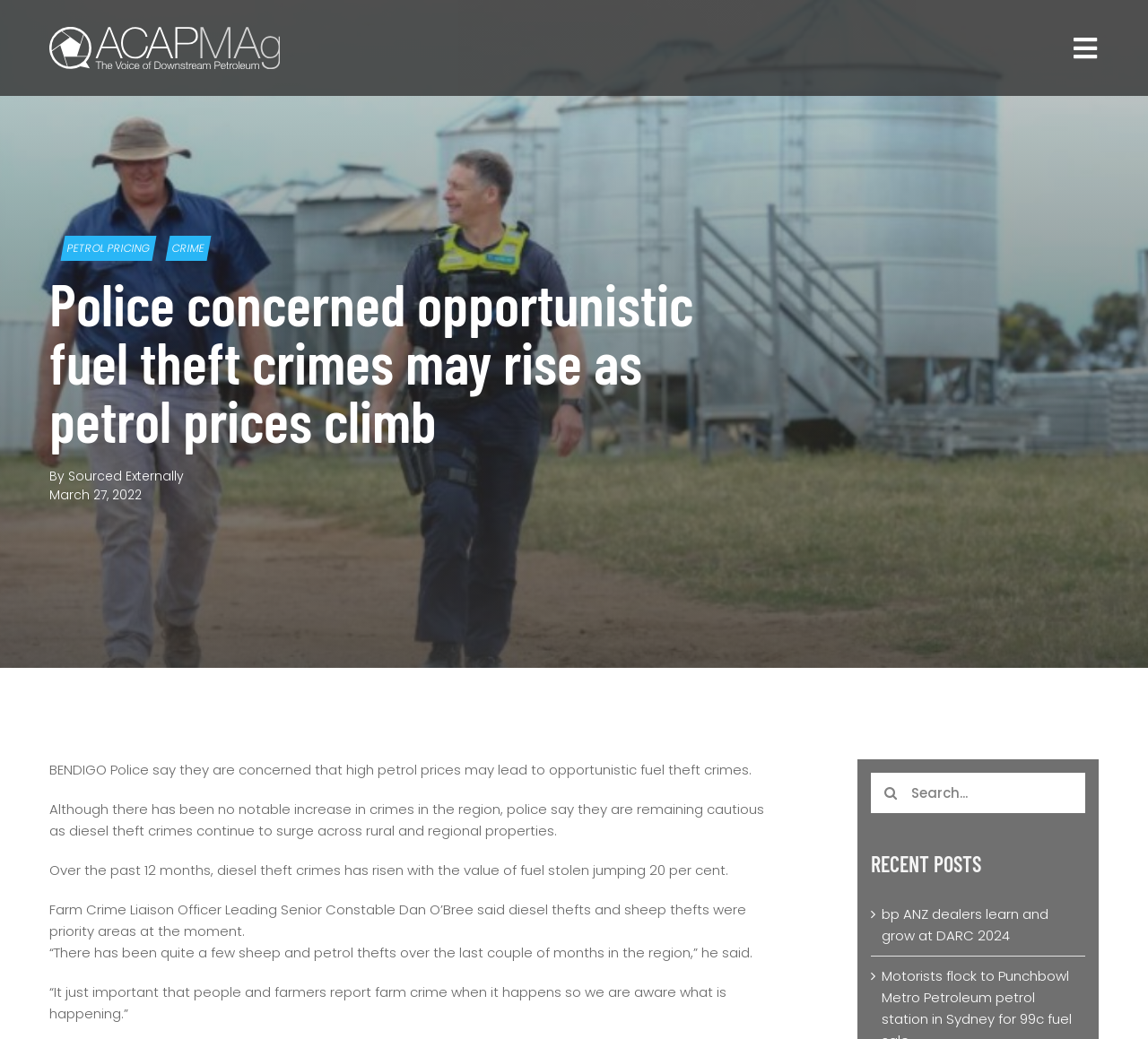Please find and report the bounding box coordinates of the element to click in order to perform the following action: "Check the 'RECENT POSTS'". The coordinates should be expressed as four float numbers between 0 and 1, in the format [left, top, right, bottom].

[0.759, 0.821, 0.945, 0.842]